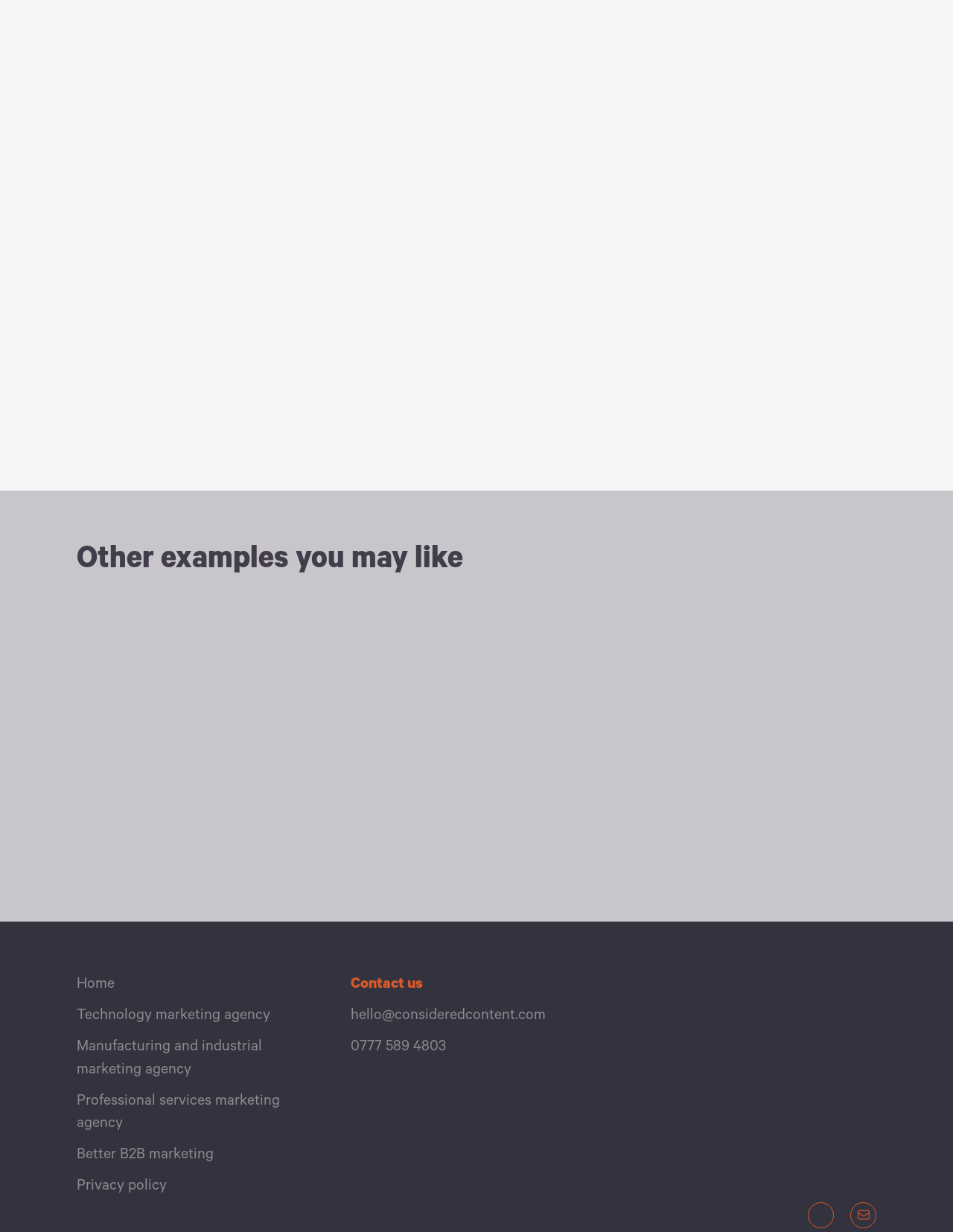Use a single word or phrase to answer the following:
What is the main topic of the webpage?

Marketing agency